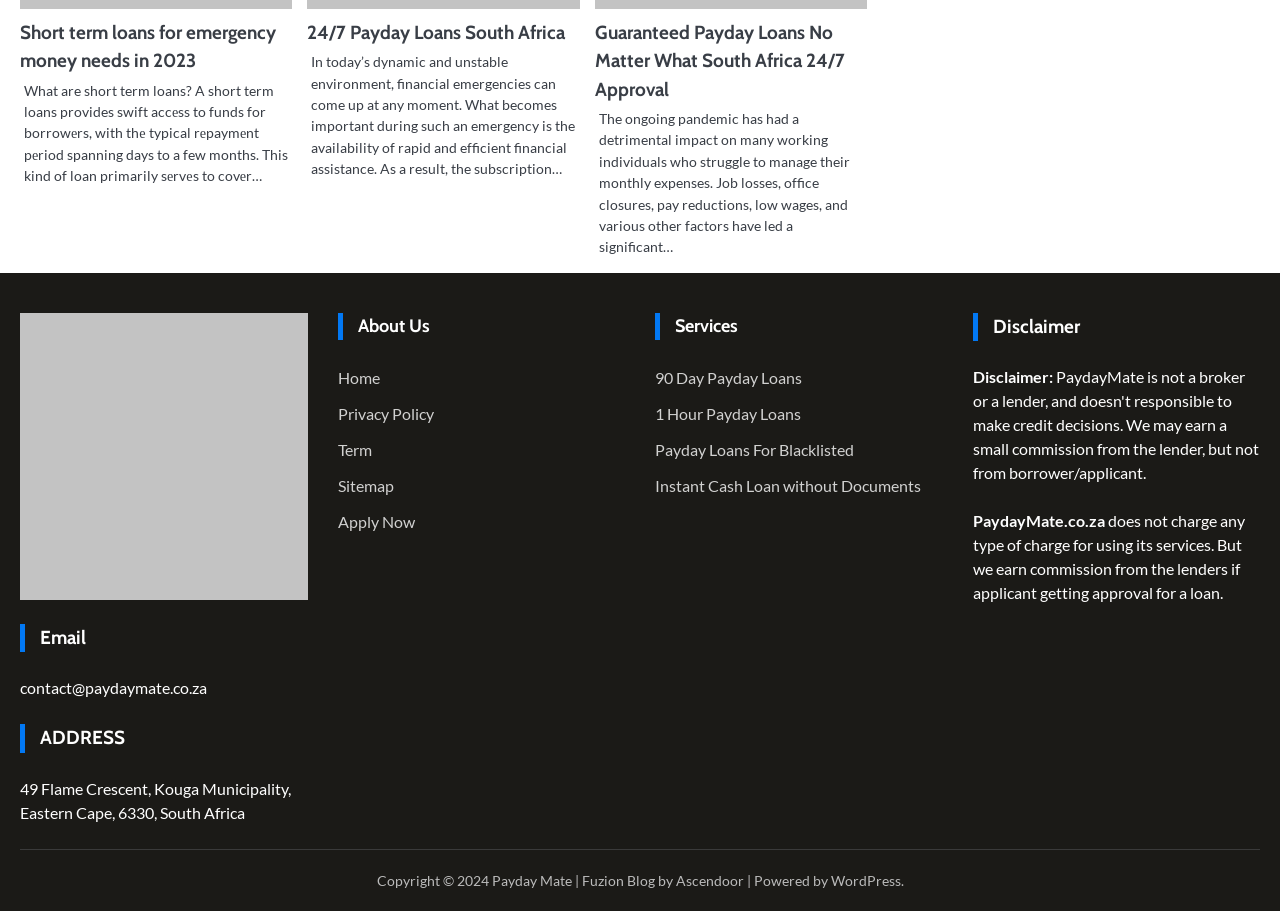Locate the bounding box coordinates of the UI element described by: "90 Day Payday Loans". Provide the coordinates as four float numbers between 0 and 1, formatted as [left, top, right, bottom].

[0.512, 0.403, 0.627, 0.424]